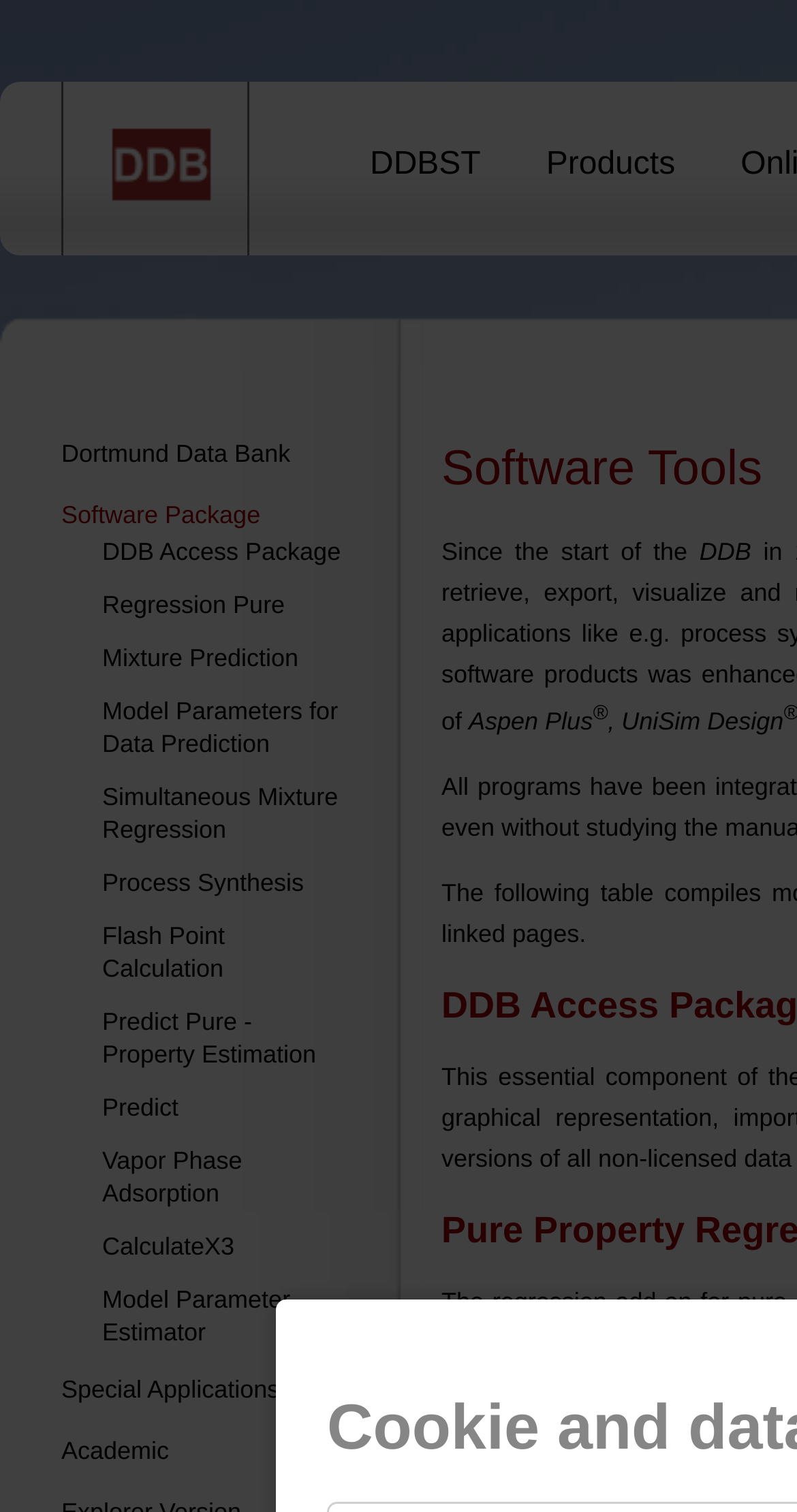What is the company name?
Using the visual information, answer the question in a single word or phrase.

DDBST